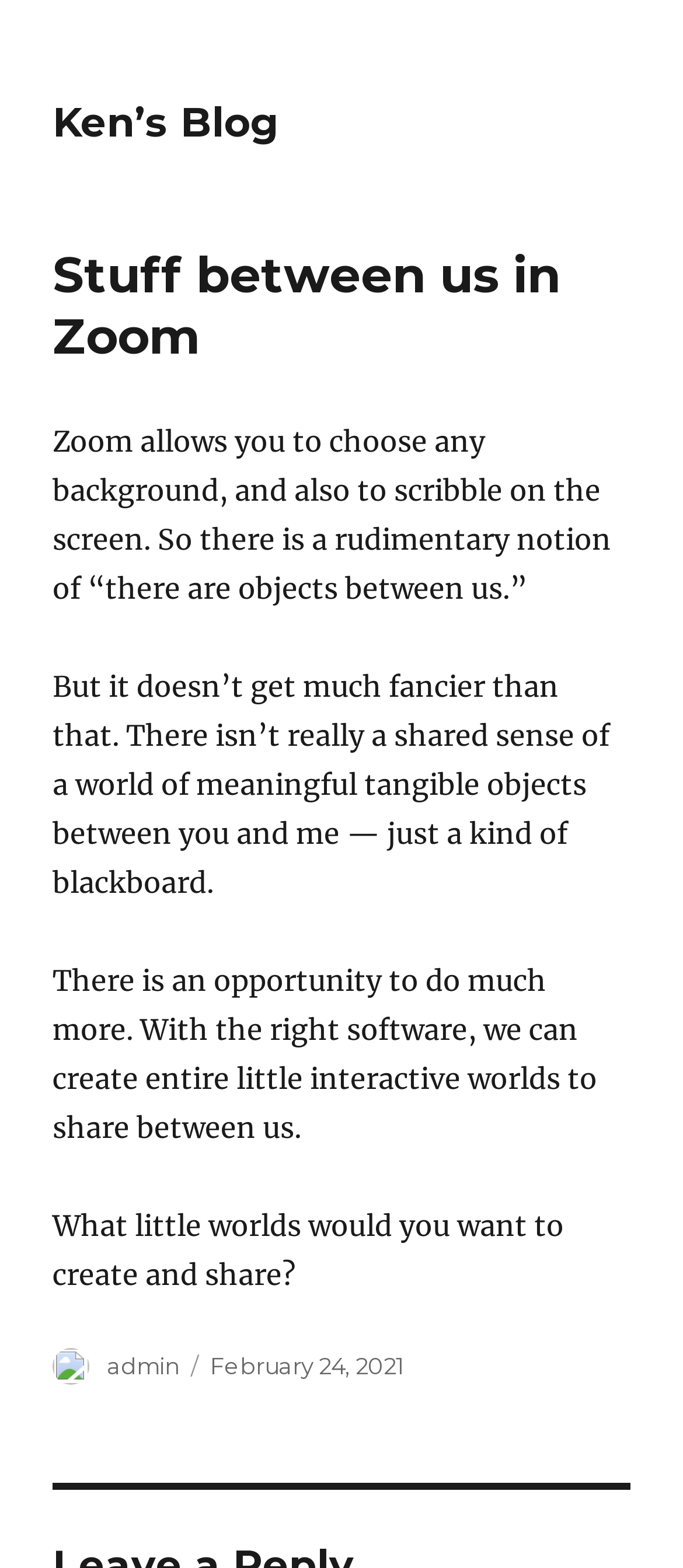How many paragraphs are in the article?
Give a one-word or short-phrase answer derived from the screenshot.

4